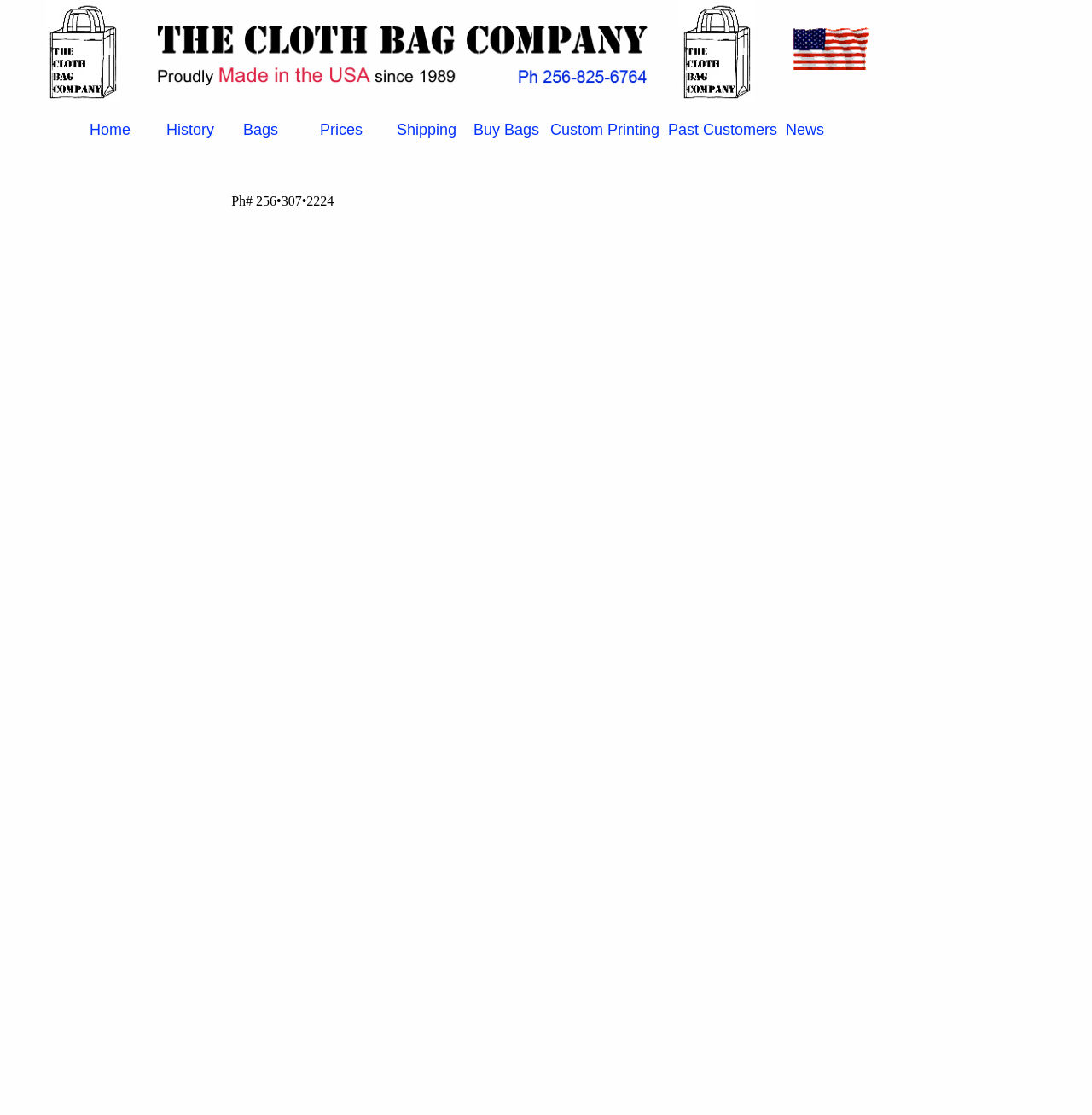Locate the bounding box coordinates of the clickable region necessary to complete the following instruction: "Check News". Provide the coordinates in the format of four float numbers between 0 and 1, i.e., [left, top, right, bottom].

[0.72, 0.109, 0.782, 0.123]